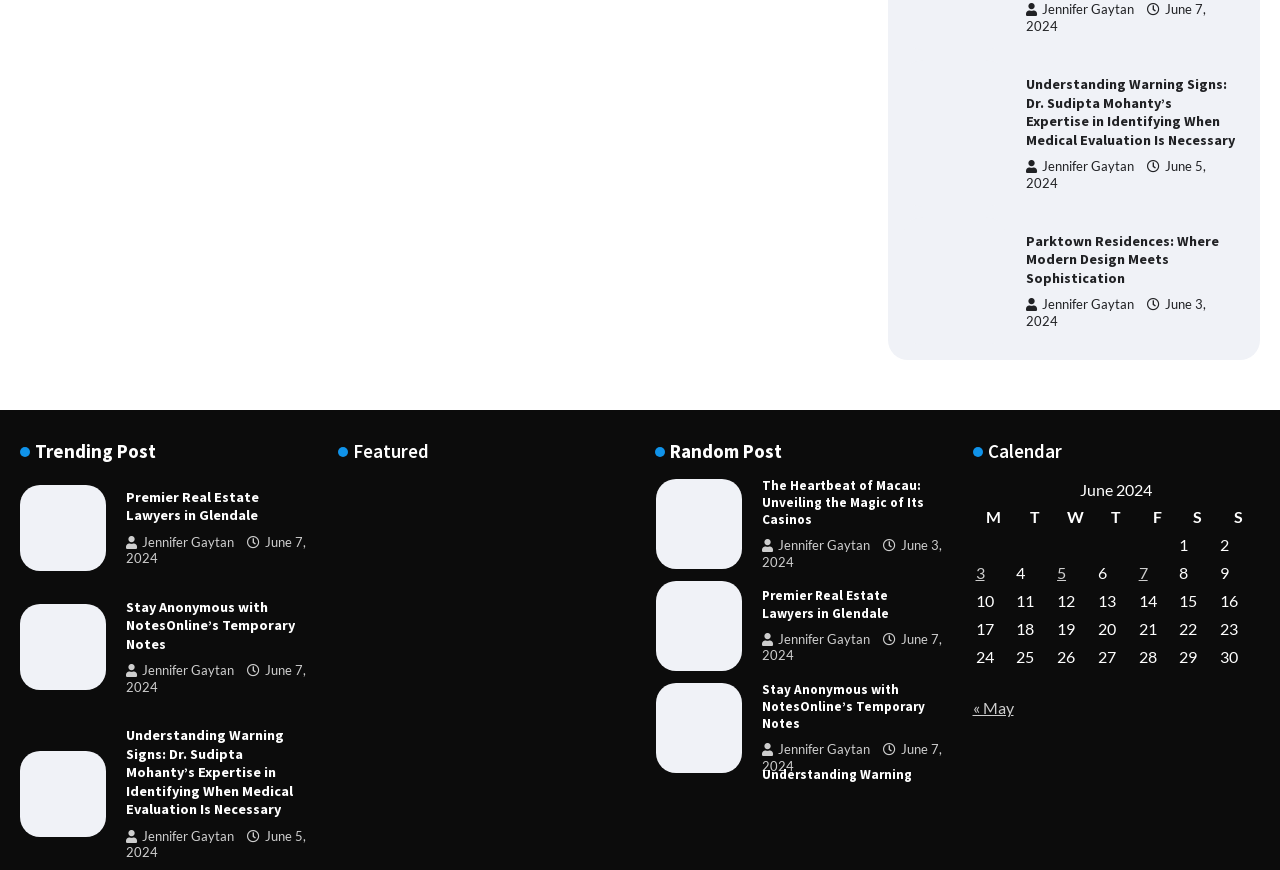Determine the bounding box coordinates of the clickable element necessary to fulfill the instruction: "Check the calendar for June 2024". Provide the coordinates as four float numbers within the 0 to 1 range, i.e., [left, top, right, bottom].

[0.76, 0.549, 0.984, 0.772]